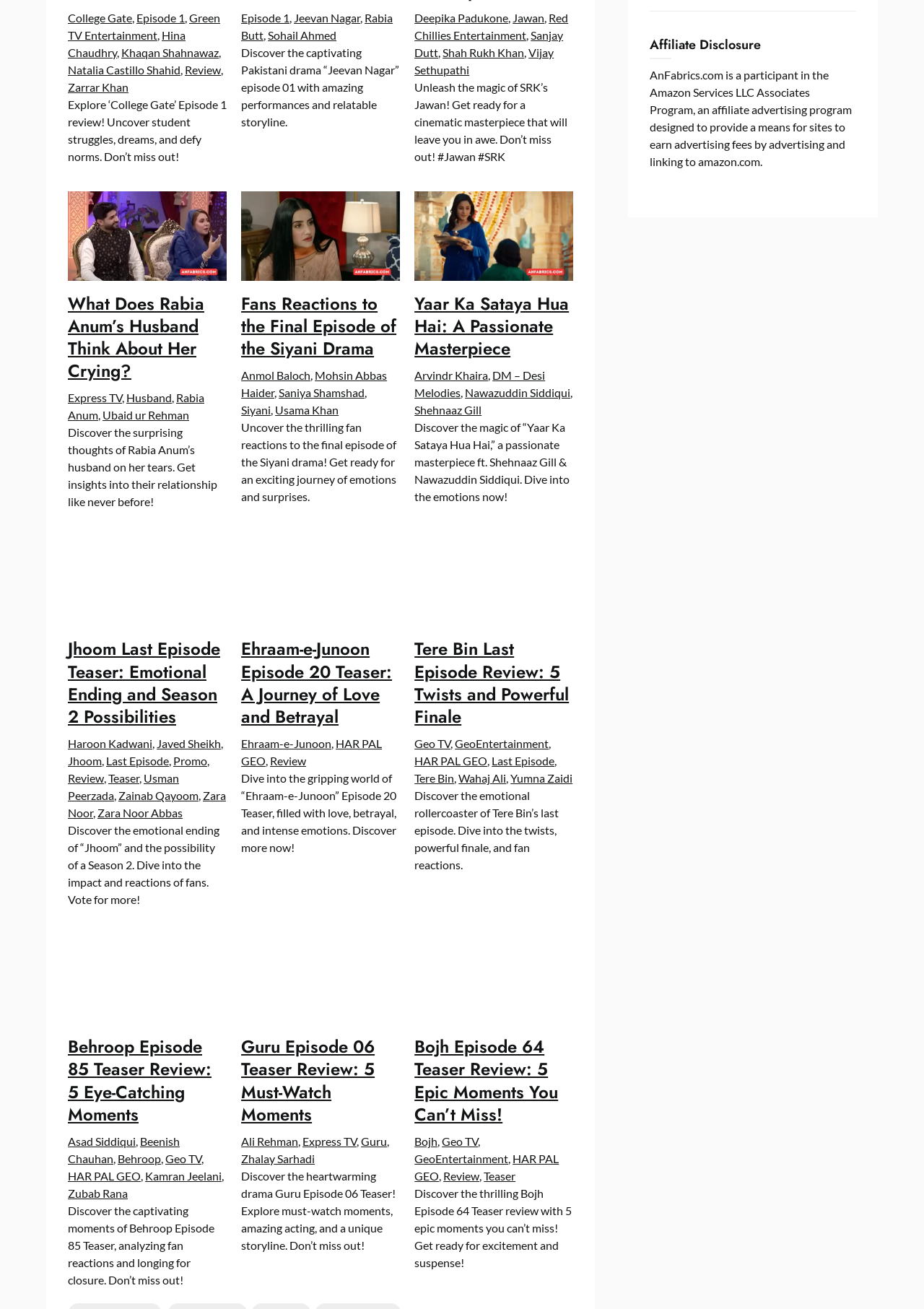Given the content of the image, can you provide a detailed answer to the question?
What is the name of the Pakistani drama with Anmol Baloch?

The name of the Pakistani drama with Anmol Baloch can be found by looking at the links associated with her name. The link 'Siyani' appears alongside the link 'Anmol Baloch', indicating that she is part of the drama 'Siyani'.